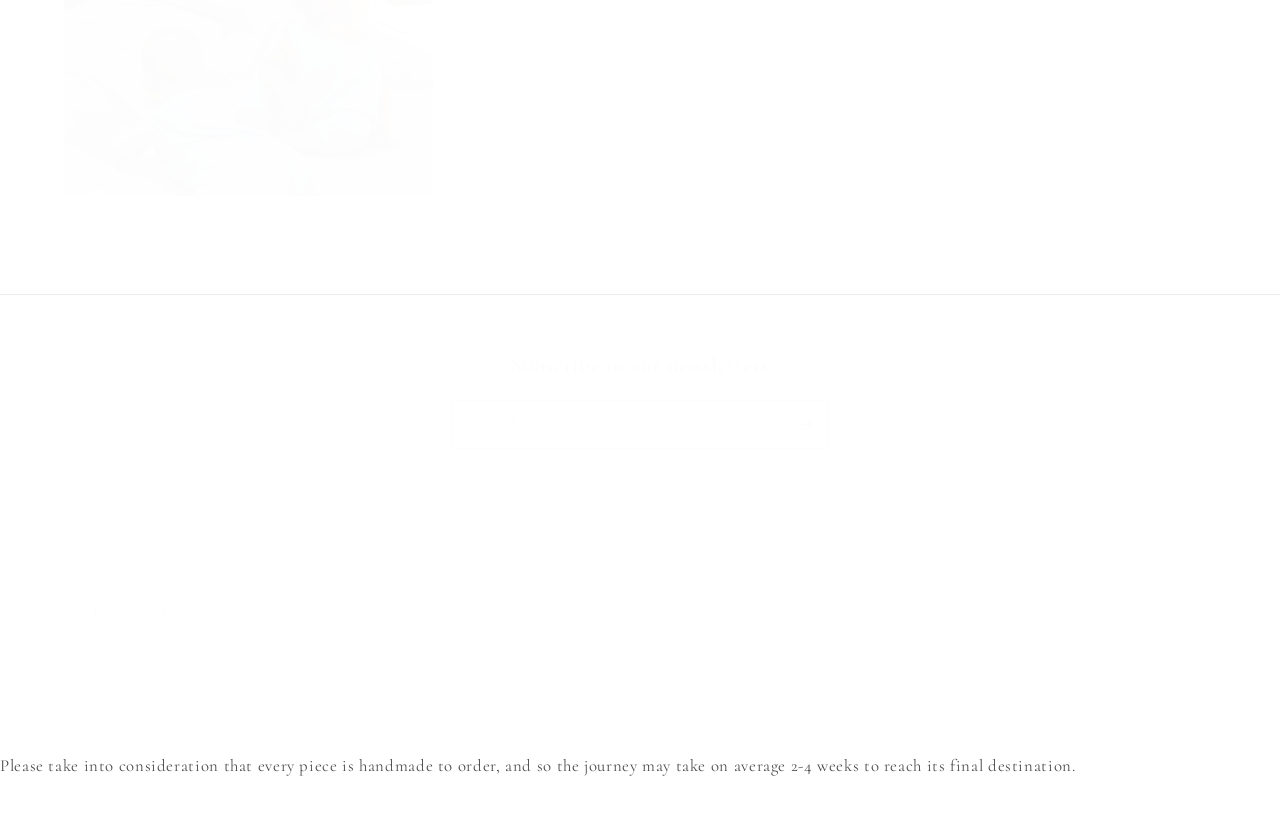What is the average time for handmade pieces to reach their destination?
Using the image, respond with a single word or phrase.

2-4 weeks